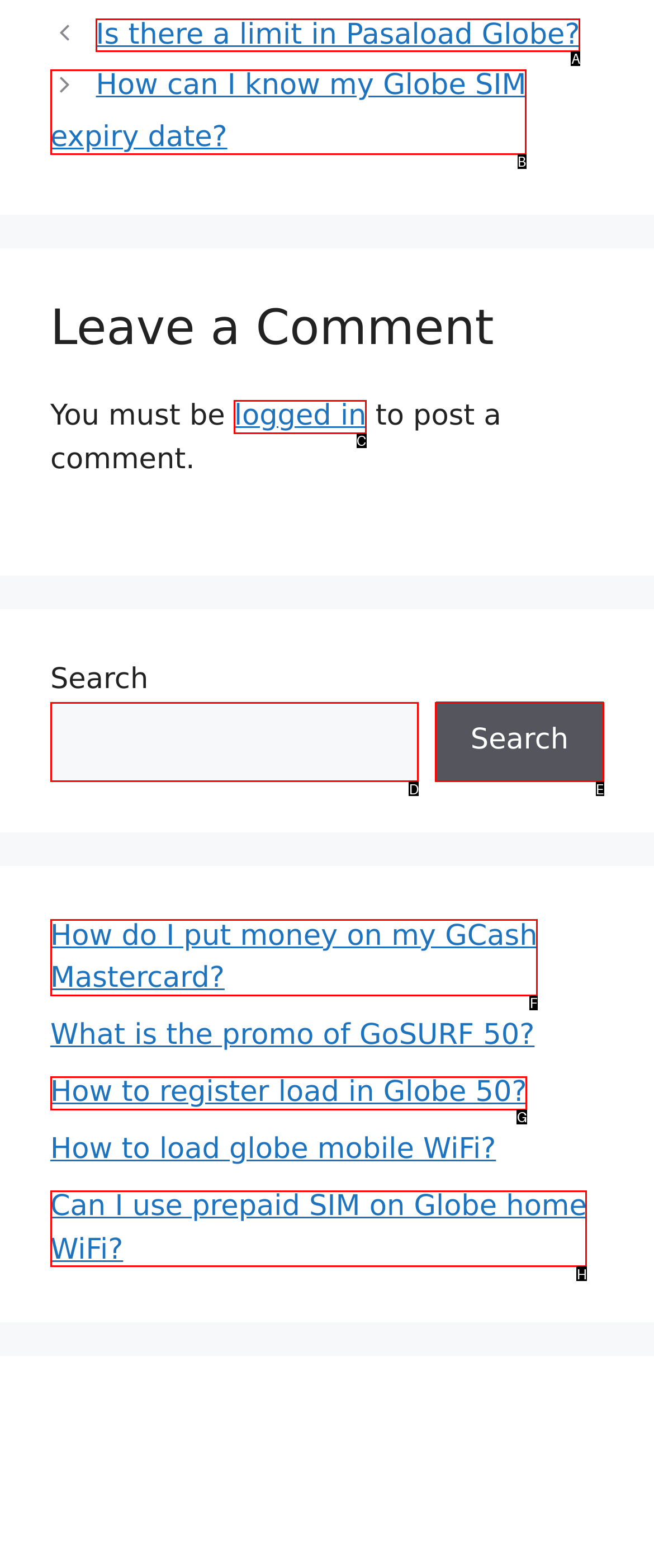Please indicate which HTML element should be clicked to fulfill the following task: Click on 'Is there a limit in Pasaload Globe?'. Provide the letter of the selected option.

A